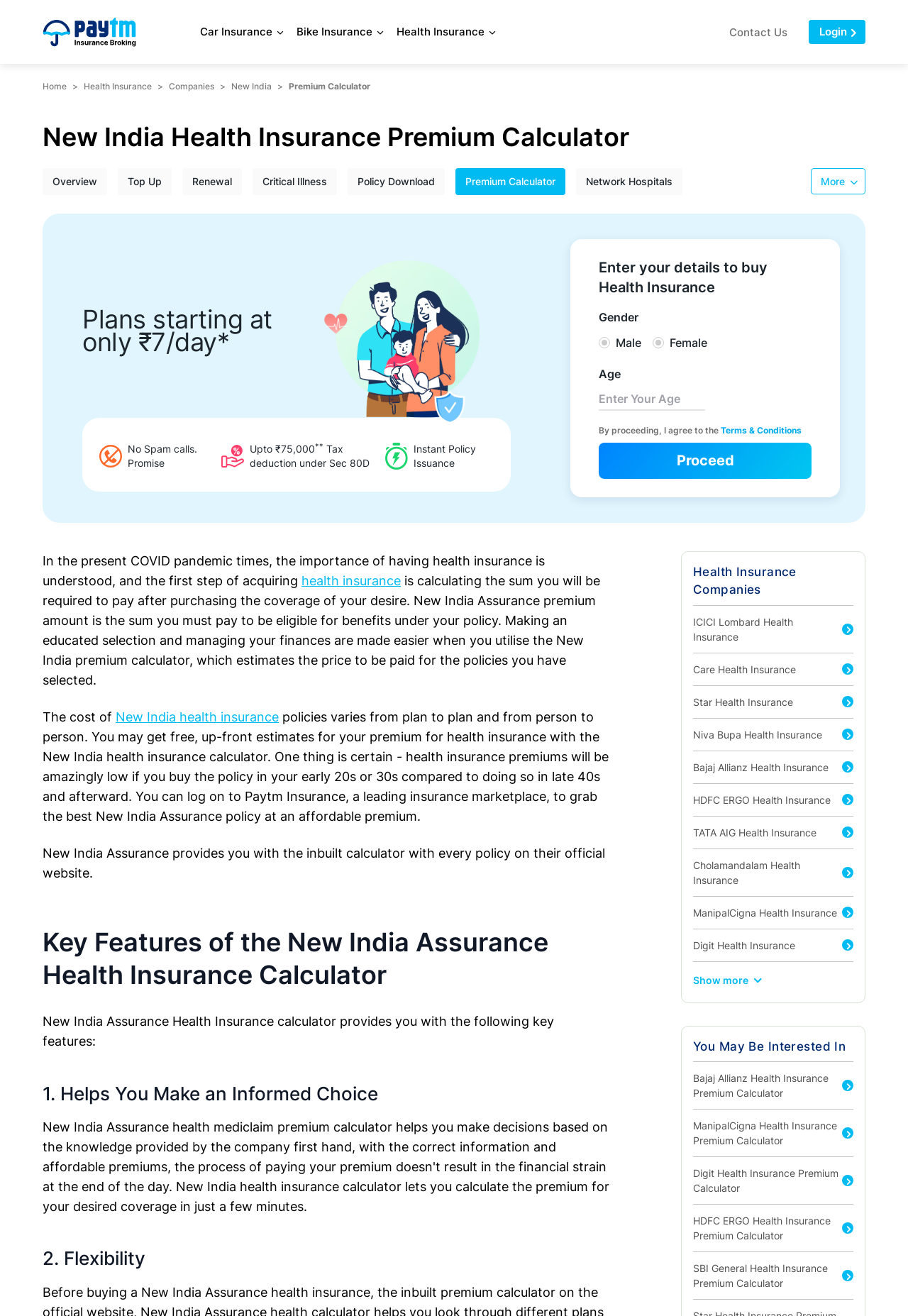Write a detailed summary of the webpage.

This webpage is a New India health insurance premium calculator. At the top, there is a navigation menu with links to "Home", "Health Insurance", "Companies", and "New India". Below this, there is a heading that reads "New India Health Insurance Premium Calculator". 

To the left of the heading, there are several links to different sections of the webpage, including "Overview", "Top Up", "Renewal", "Critical Illness", "Policy Download", "Premium Calculator", and "Network Hospitals". 

On the right side of the webpage, there is a section that allows users to enter their details to buy health insurance. This section includes fields for gender, age, and a checkbox to agree to the terms and conditions. There is also a "Proceed" button.

Below this section, there are three images with accompanying text that highlight the benefits of using the premium calculator, including no spam calls, tax deductions, and instant policy issuance.

The main content of the webpage is divided into several sections. The first section explains the importance of having health insurance and how the premium calculator can help users make an informed decision. The second section describes the key features of the New India Assurance health insurance calculator, including its ability to provide free estimates and help users make an informed choice.

The webpage also includes a list of health insurance companies, including ICICI Lombard, Care Health, Star Health, and others. There are also links to other relevant pages, such as a Bajaj Allianz health insurance premium calculator.

Throughout the webpage, there are several calls-to-action, encouraging users to use the premium calculator and buy health insurance. The overall layout is organized and easy to navigate, with clear headings and concise text.